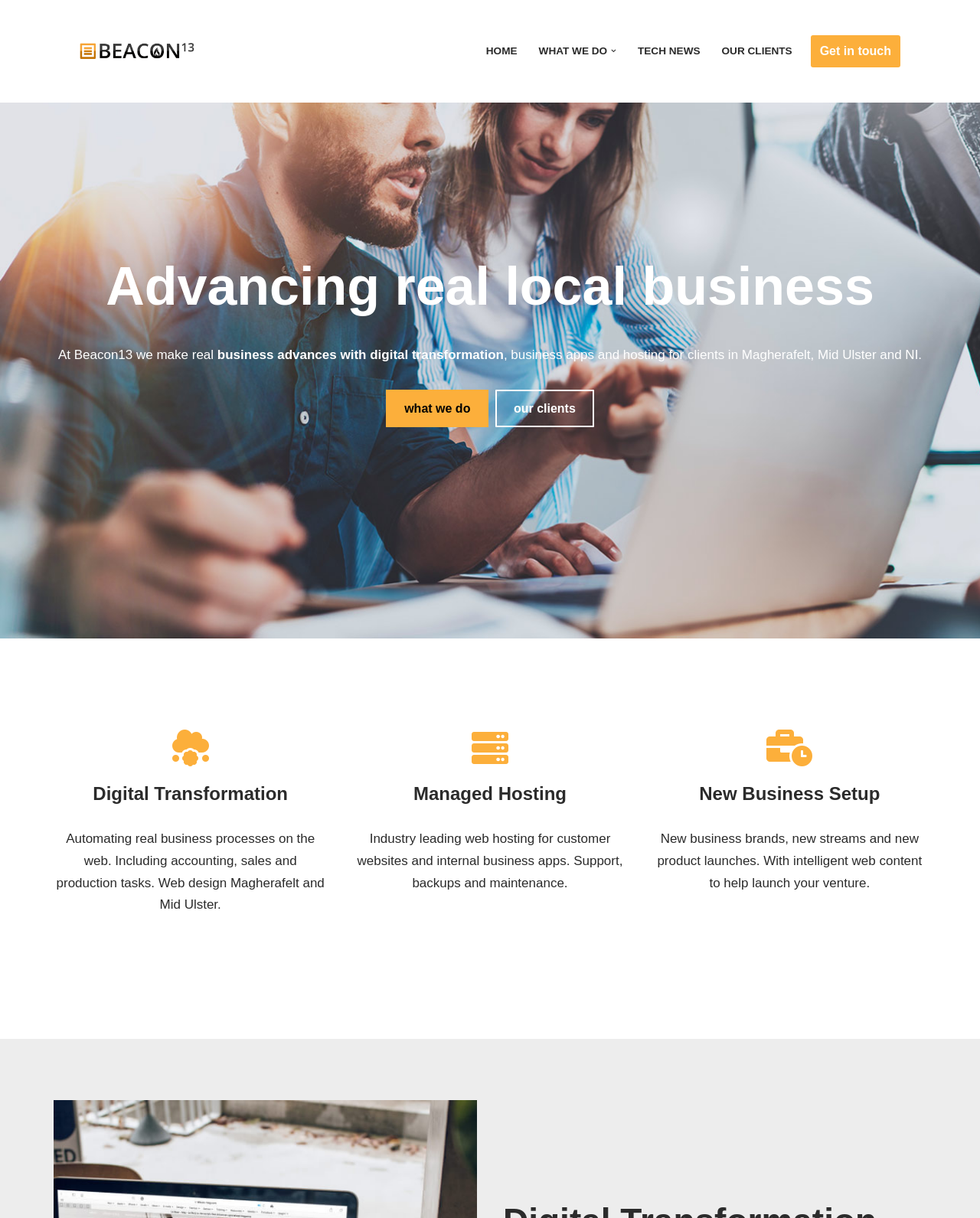Present a detailed account of what is displayed on the webpage.

The webpage is about Beacon13, a company that provides web design and development services in Magherafelt and Mid Ulster. At the top left corner, there is a link to skip to the content. Next to it, there is a link to Beacon13 Ltd. Hosting & Business Apps, accompanied by an image related to web design in Mid Ulster.

On the top right side, there is a primary navigation menu with links to HOME, WHAT WE DO, a dropdown submenu, TECH NEWS, and OUR CLIENTS. Below the navigation menu, there is a call-to-action link to get in touch.

The main content area features a large image related to web design and ecommerce in Magherafelt, spanning the entire width of the page. Above the image, there is a heading that reads "Advancing real local business". Below the image, there are three paragraphs of text that describe Beacon13's services, including digital transformation, managed hosting, and new business setup.

There are also three links in the middle of the page, pointing to what Beacon13 does, their clients, and a call-to-action to get in touch. The rest of the page is divided into three sections, each with a heading and a brief description of Beacon13's services. The sections are Digital Transformation, Managed Hosting, and New Business Setup.